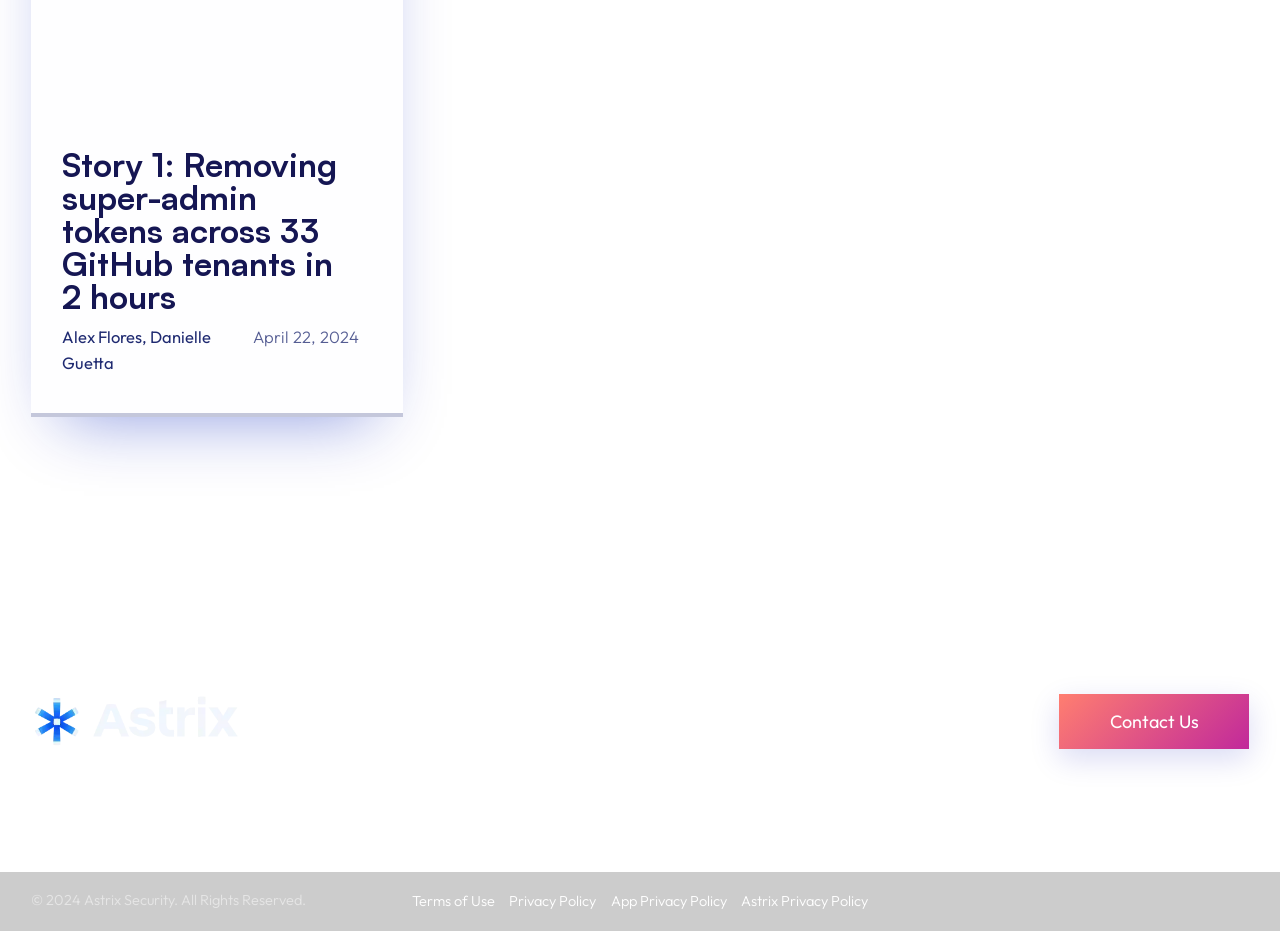Based on the element description alt="Astrix Logo", identify the bounding box coordinates for the UI element. The coordinates should be in the format (top-left x, top-left y, bottom-right x, bottom-right y) and within the 0 to 1 range.

[0.024, 0.746, 0.186, 0.805]